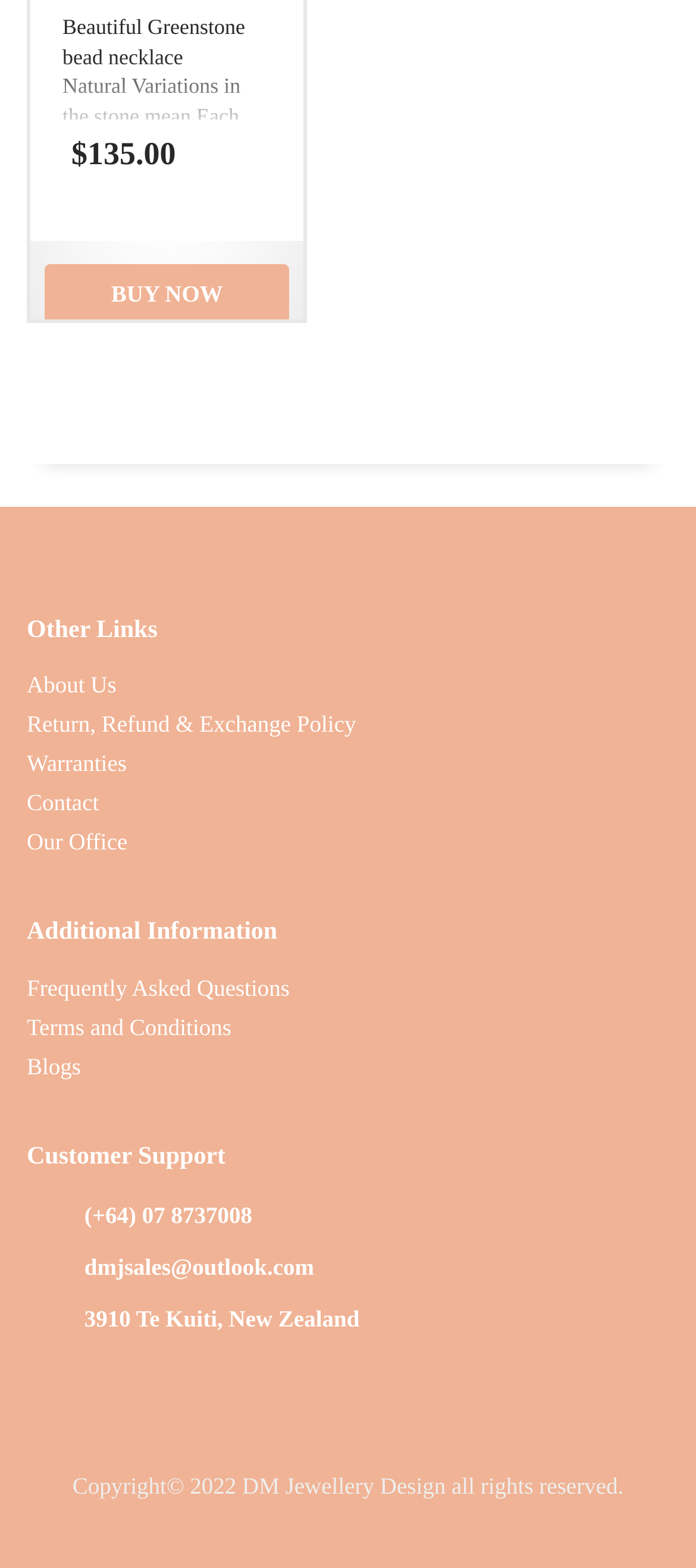What is the purpose of the 'READ MORE' button?
Based on the image, respond with a single word or phrase.

To read more about the Greenstone bead necklace